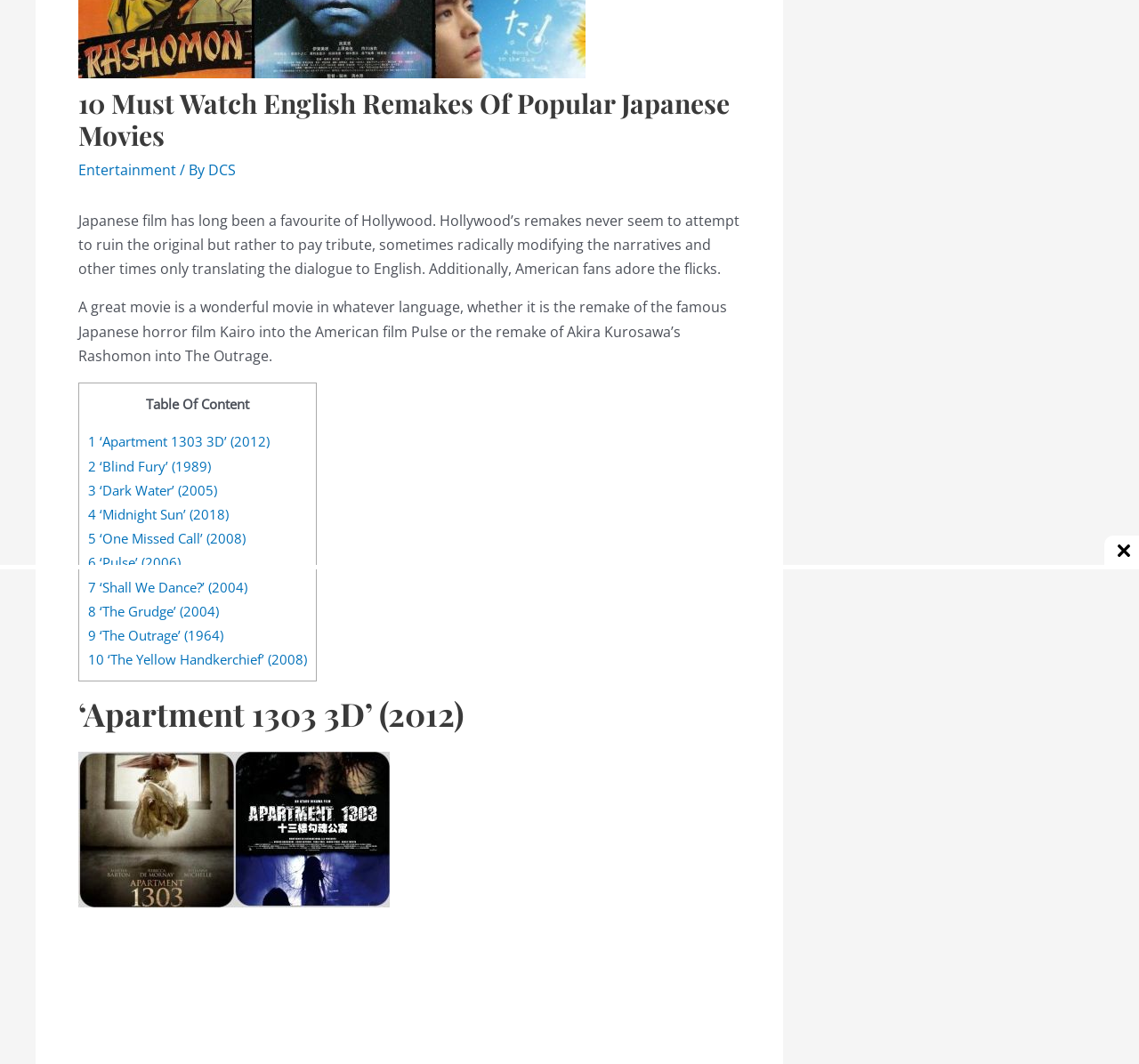Using the element description: "7 ‘Shall We Dance?’ (2004)", determine the bounding box coordinates. The coordinates should be in the format [left, top, right, bottom], with values between 0 and 1.

[0.077, 0.543, 0.217, 0.56]